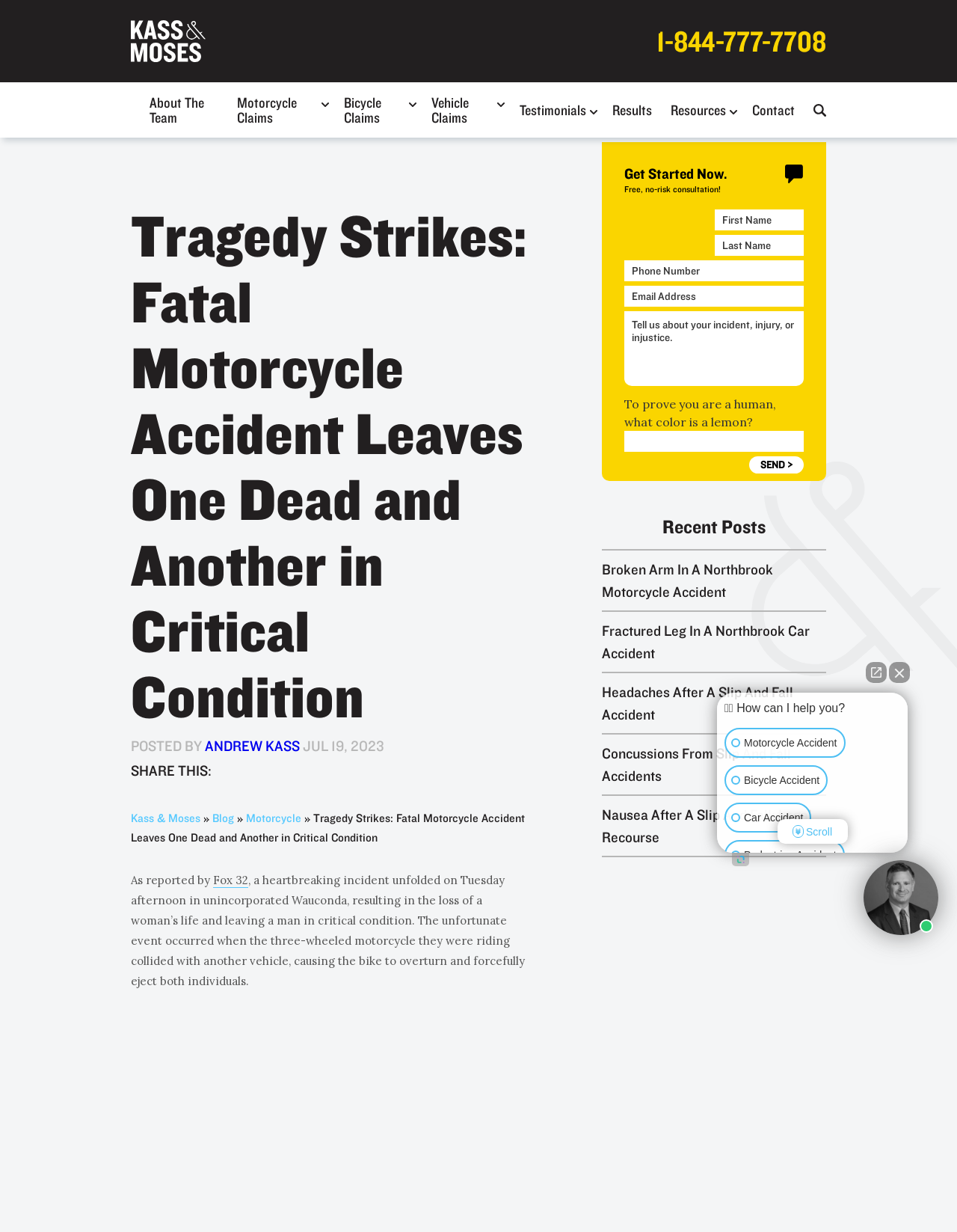Identify the bounding box coordinates of the clickable section necessary to follow the following instruction: "Read the 'Motorcycle Claims' page". The coordinates should be presented as four float numbers from 0 to 1, i.e., [left, top, right, bottom].

[0.248, 0.07, 0.332, 0.109]